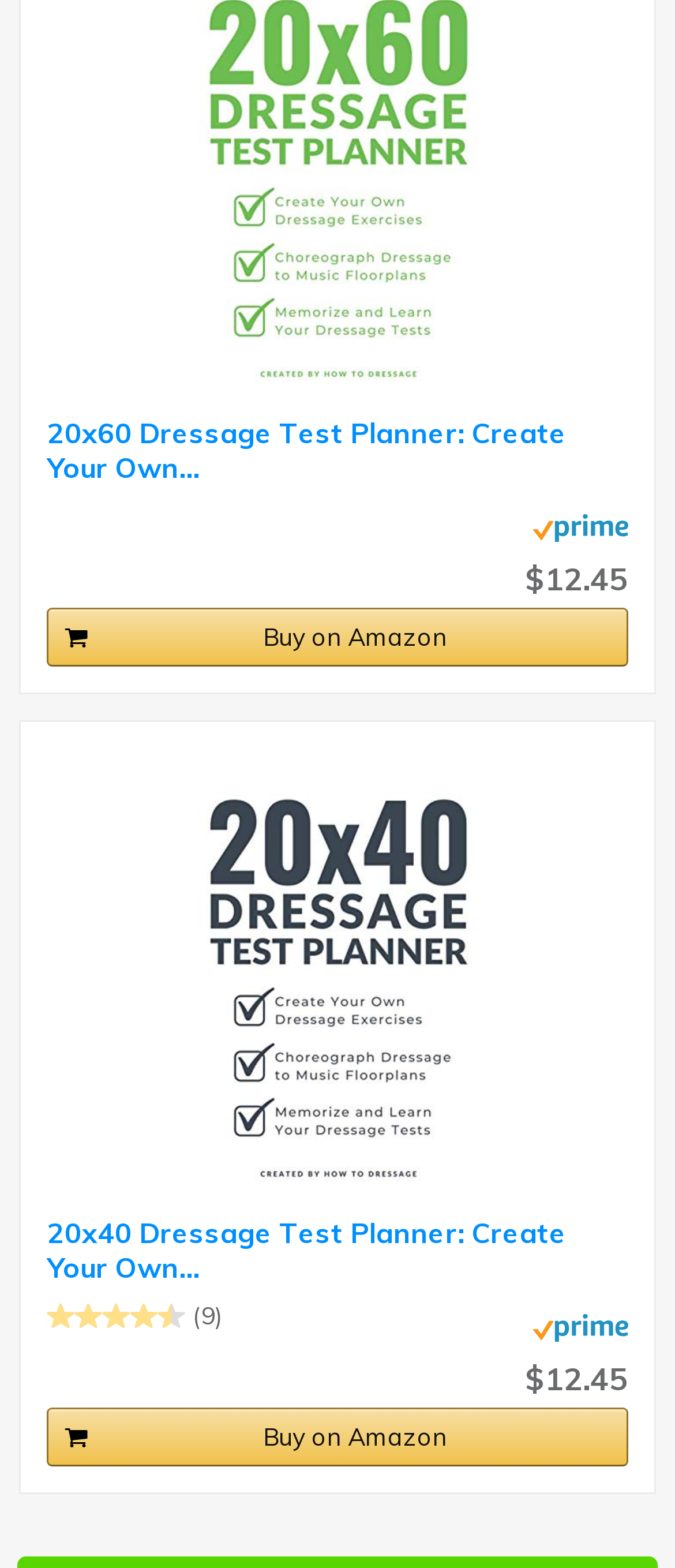Show the bounding box coordinates for the element that needs to be clicked to execute the following instruction: "Buy on Amazon". Provide the coordinates in the form of four float numbers between 0 and 1, i.e., [left, top, right, bottom].

[0.07, 0.898, 0.93, 0.935]